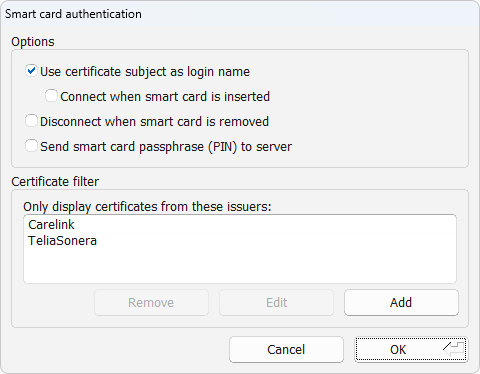Give a short answer using one word or phrase for the question:
What happens when 'Disconnect when smart card is removed' is selected?

Session ends